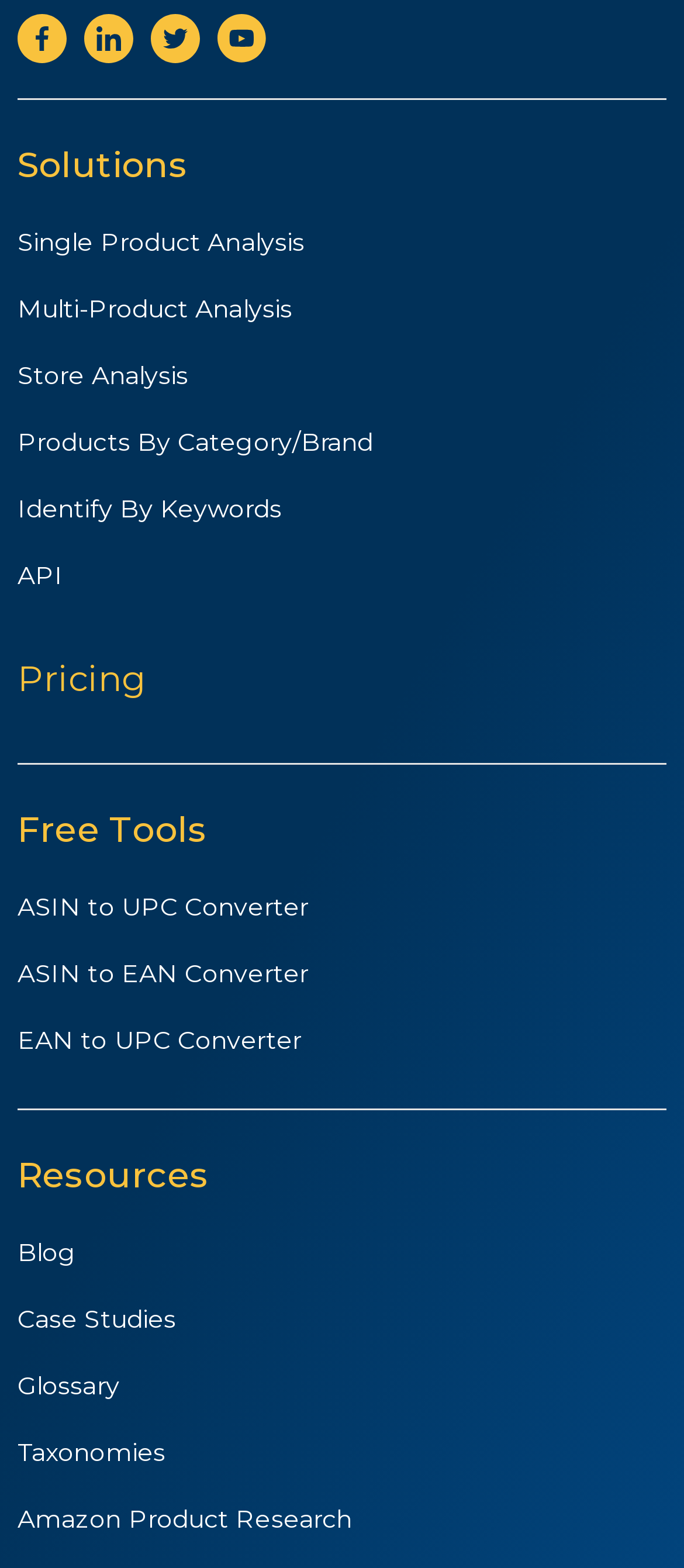How many free tools are available?
Respond to the question with a well-detailed and thorough answer.

I counted the number of links under the 'Free Tools' heading, which are ASIN to UPC Converter, ASIN to EAN Converter, and EAN to UPC Converter.